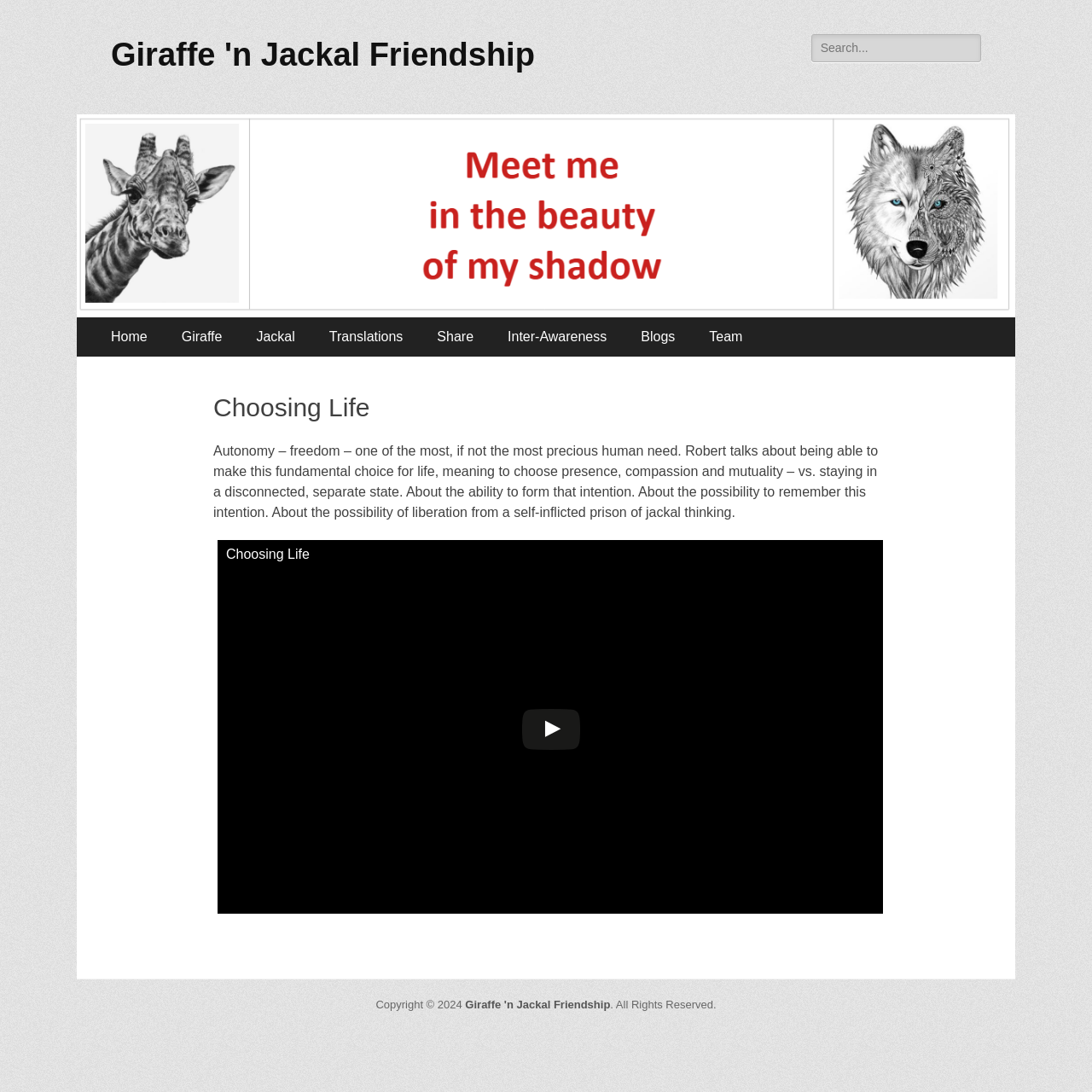Locate the bounding box coordinates of the item that should be clicked to fulfill the instruction: "Go to the home page".

[0.086, 0.29, 0.151, 0.326]